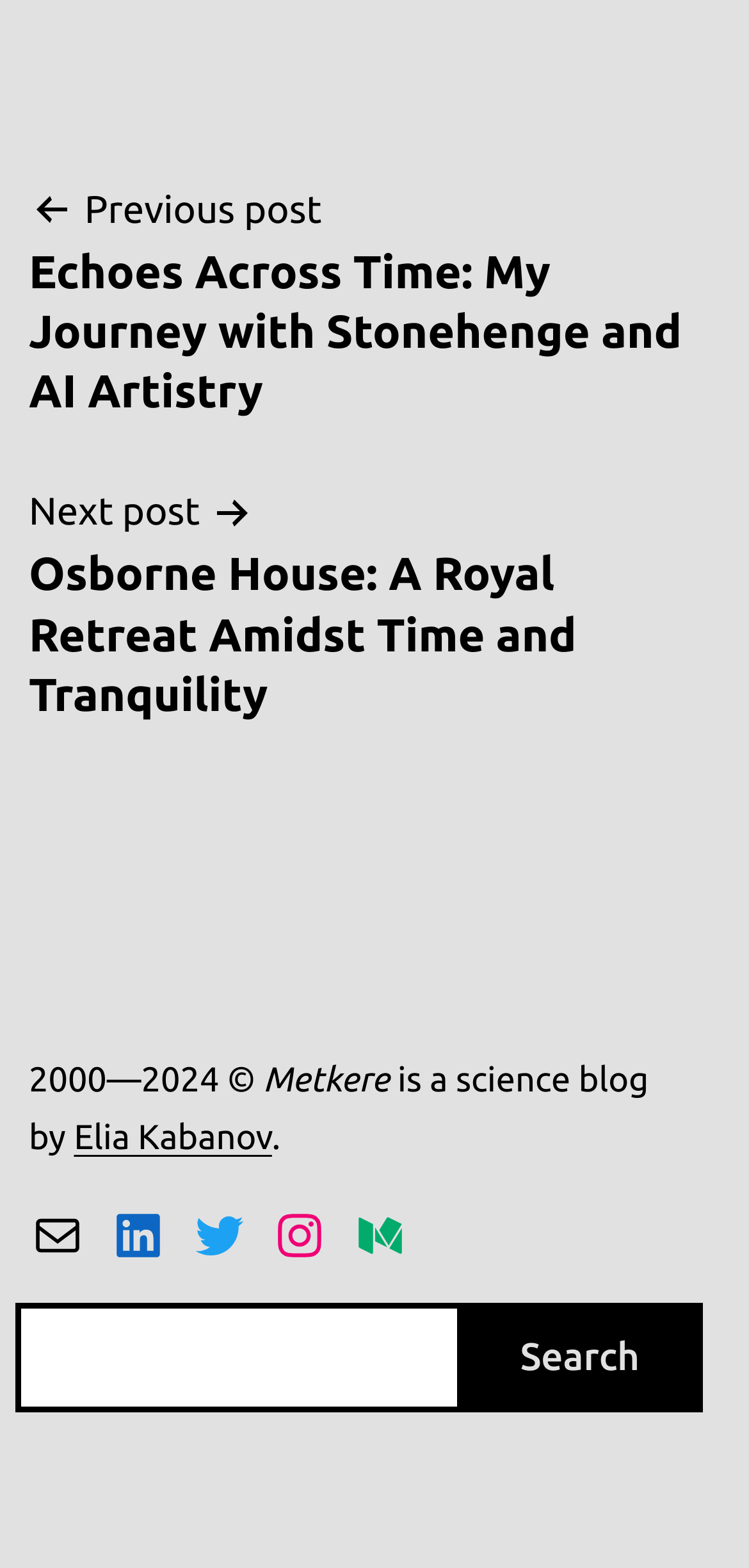Kindly determine the bounding box coordinates for the area that needs to be clicked to execute this instruction: "Search".

[0.61, 0.831, 0.938, 0.9]